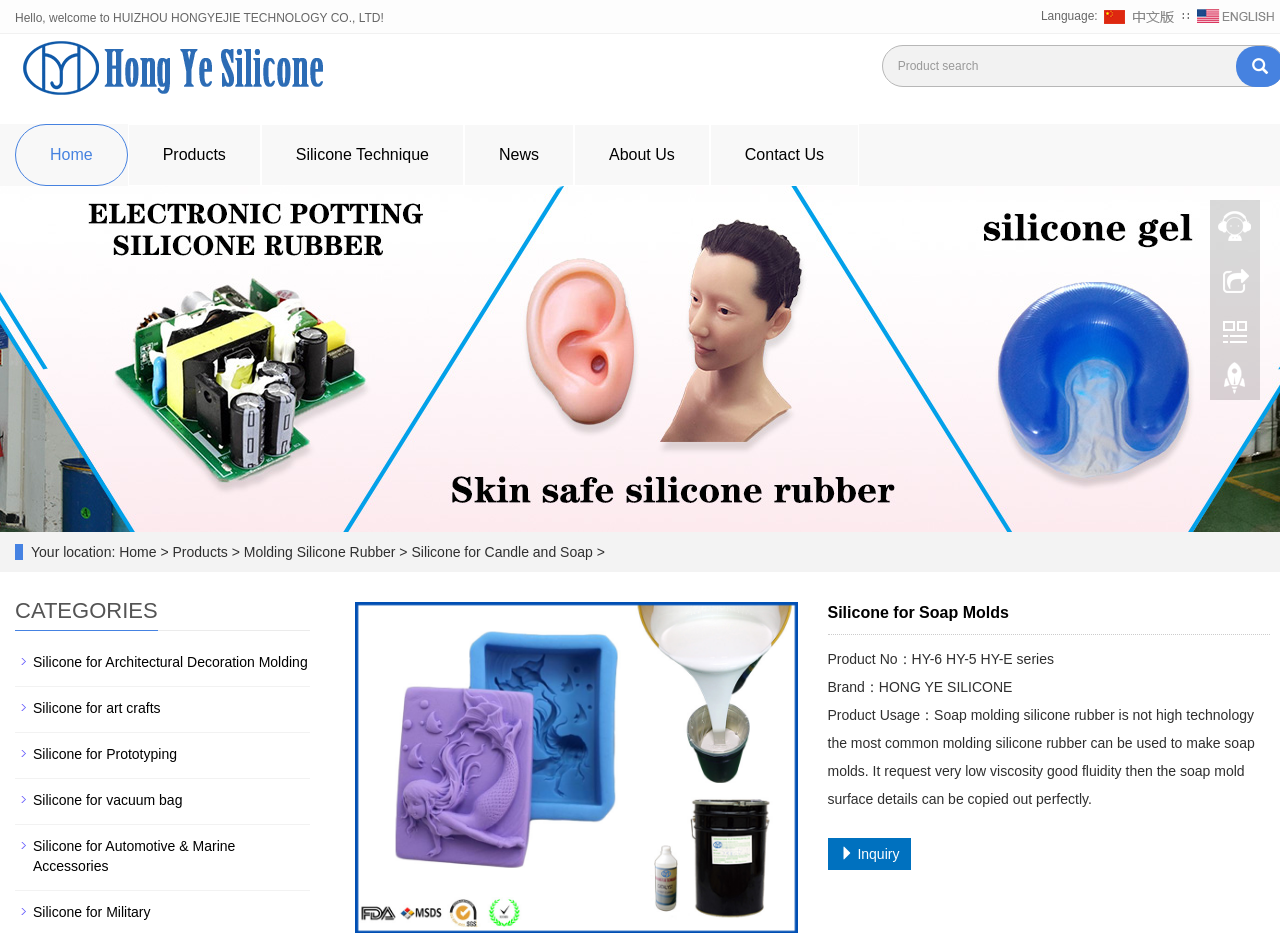Provide a thorough description of the webpage's content and layout.

The webpage is about a Chinese liquid silicone rubber manufacturer, HUIZHOU HONGYEJIE TECHNOLOGY CO., LTD, which has been in business for over 22 years. At the top left of the page, there is a welcome message and a language selection option, allowing users to switch between Chinese and English versions of the website.

Below the language selection, there is a horizontal navigation menu with links to different sections of the website, including Home, Products, Silicone Technique, News, About Us, and Contact Us. 

On the left side of the page, there is a vertical menu with categories, including Silicone for Architectural Decoration Molding, Silicone for art crafts, Silicone for Prototyping, and more. 

The main content of the page is about a specific product, Silicone for Soap Molds, which is a type of molding silicone rubber used to make soap molds. The product information includes the product number, brand, and usage, which is described as a low-technology, low-viscosity silicone rubber that can be used to create soap molds with detailed surface features. 

There is an inquiry button below the product information, allowing users to request more information about the product. At the bottom right of the page, there are links to navigate to the top of the page.